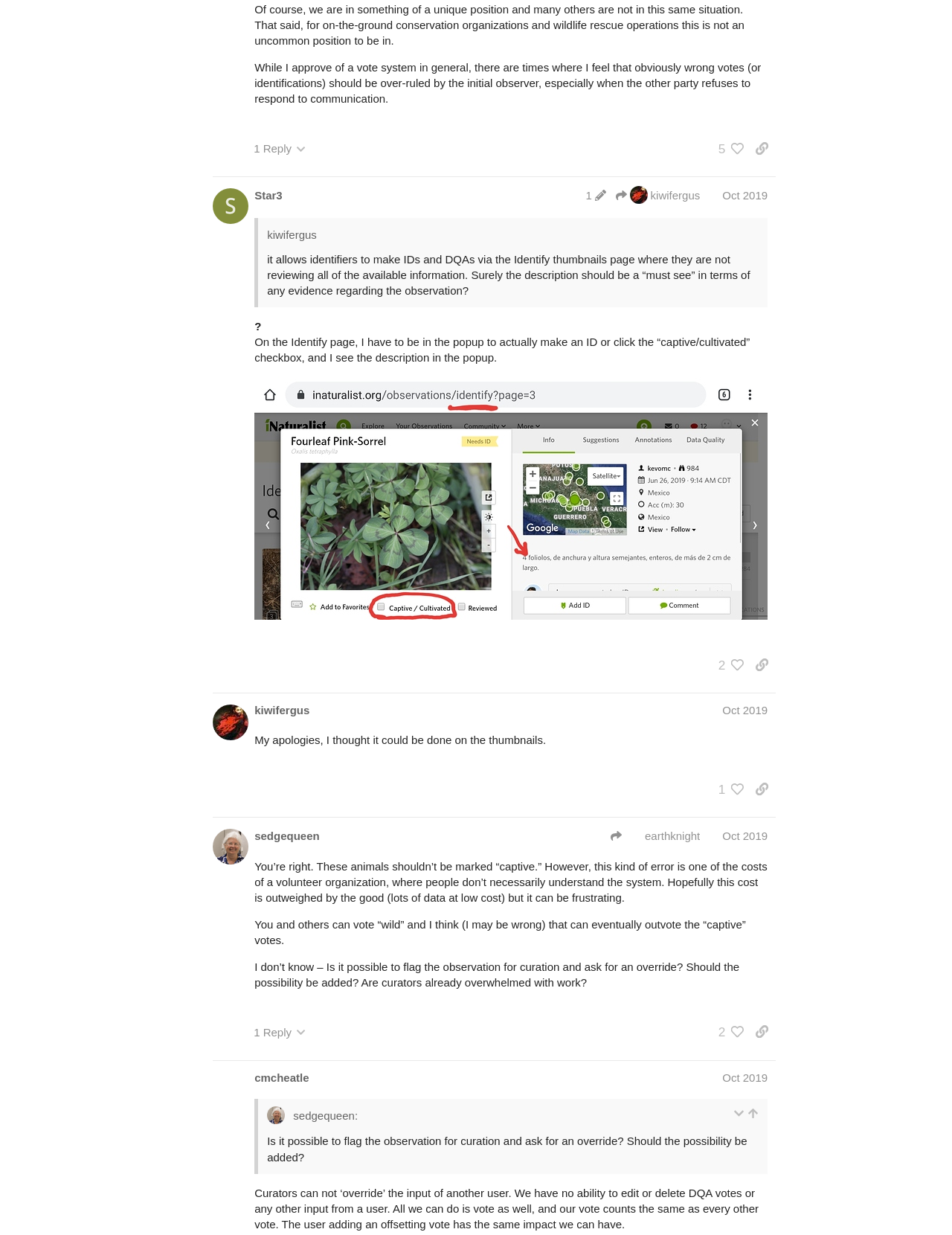Respond to the question below with a single word or phrase: How many replies does post #21 have?

2